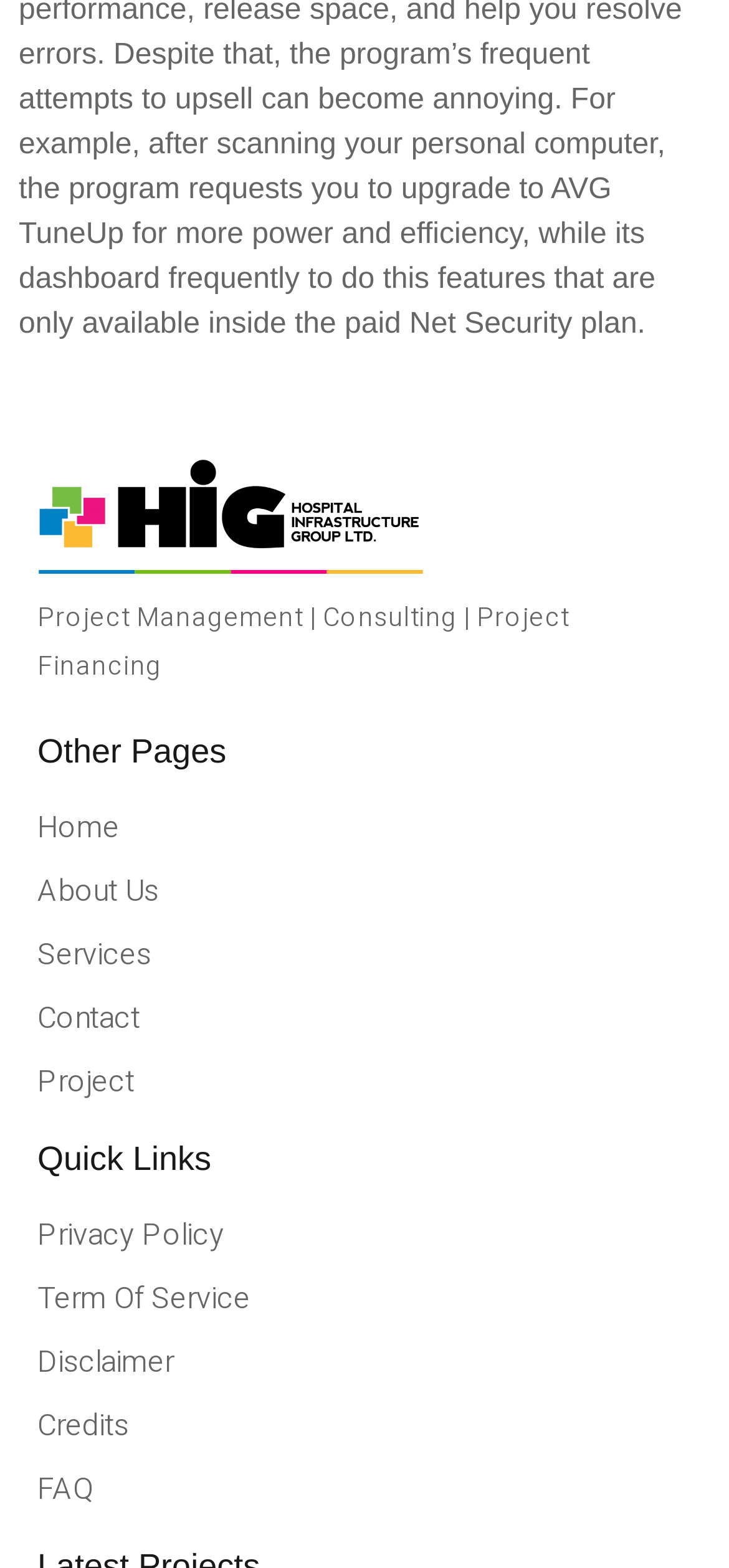What is the first link under 'Other Pages'?
Provide a short answer using one word or a brief phrase based on the image.

Home